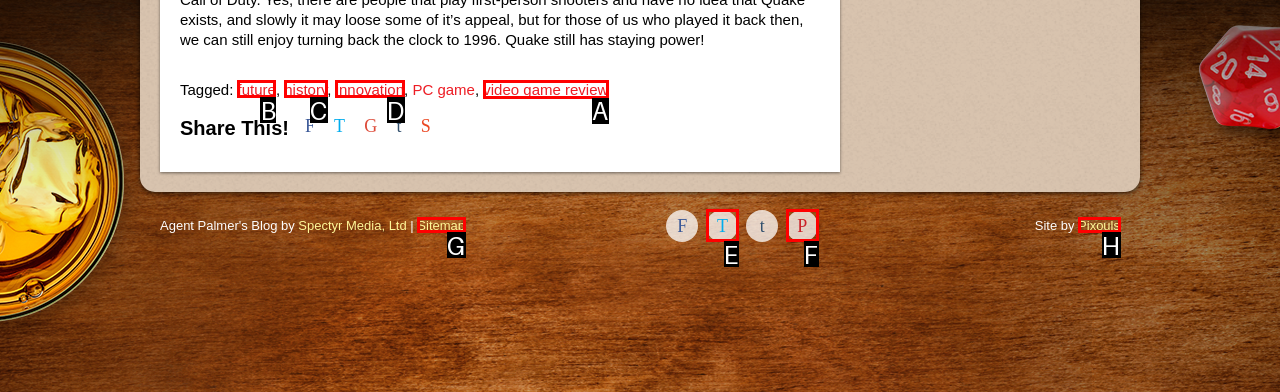Pick the right letter to click to achieve the task: Check out the video game review
Answer with the letter of the correct option directly.

A